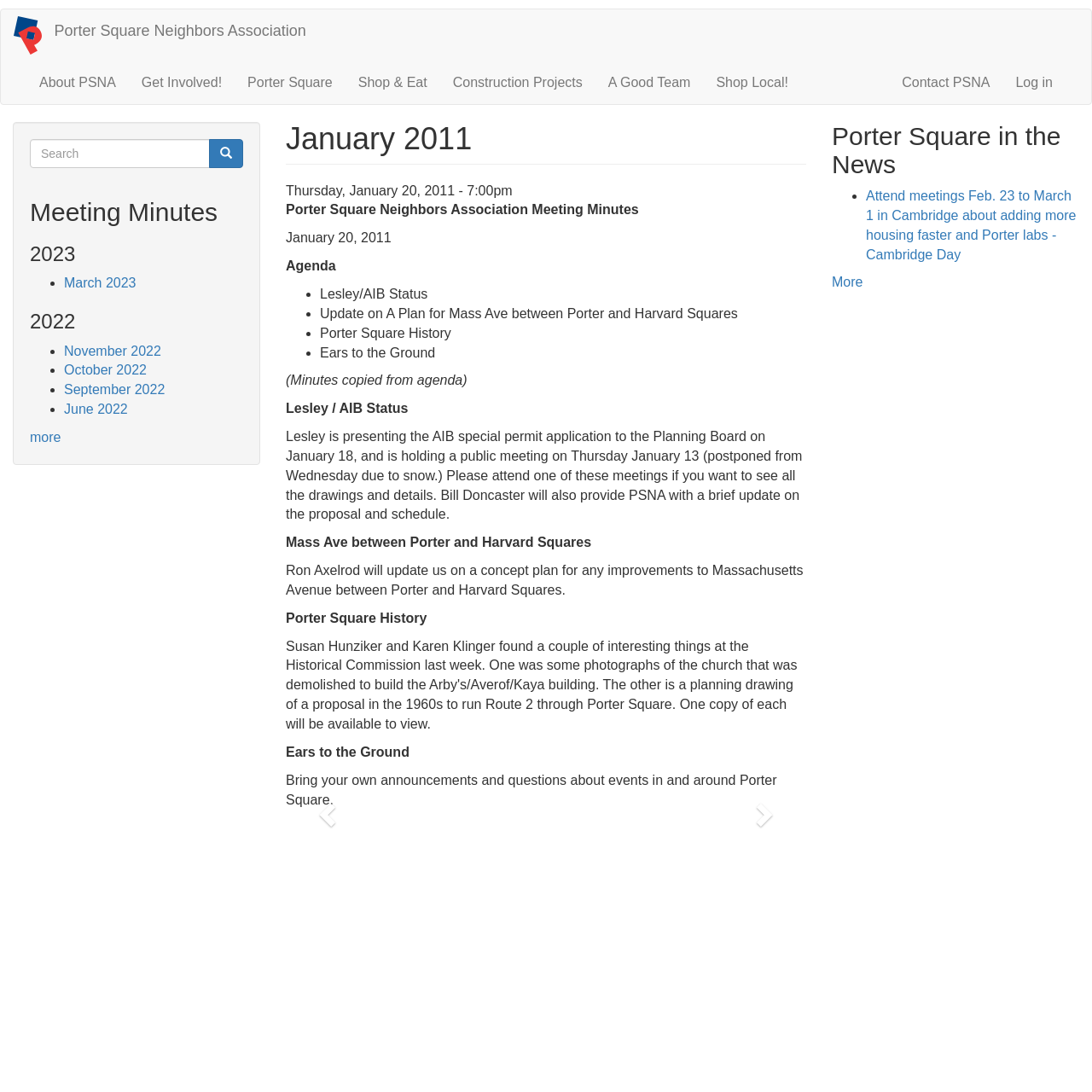What is the name of the association?
Look at the webpage screenshot and answer the question with a detailed explanation.

I found the answer by looking at the top navigation bar, where it says 'Porter Square Neighbors Association' in a prominent link.